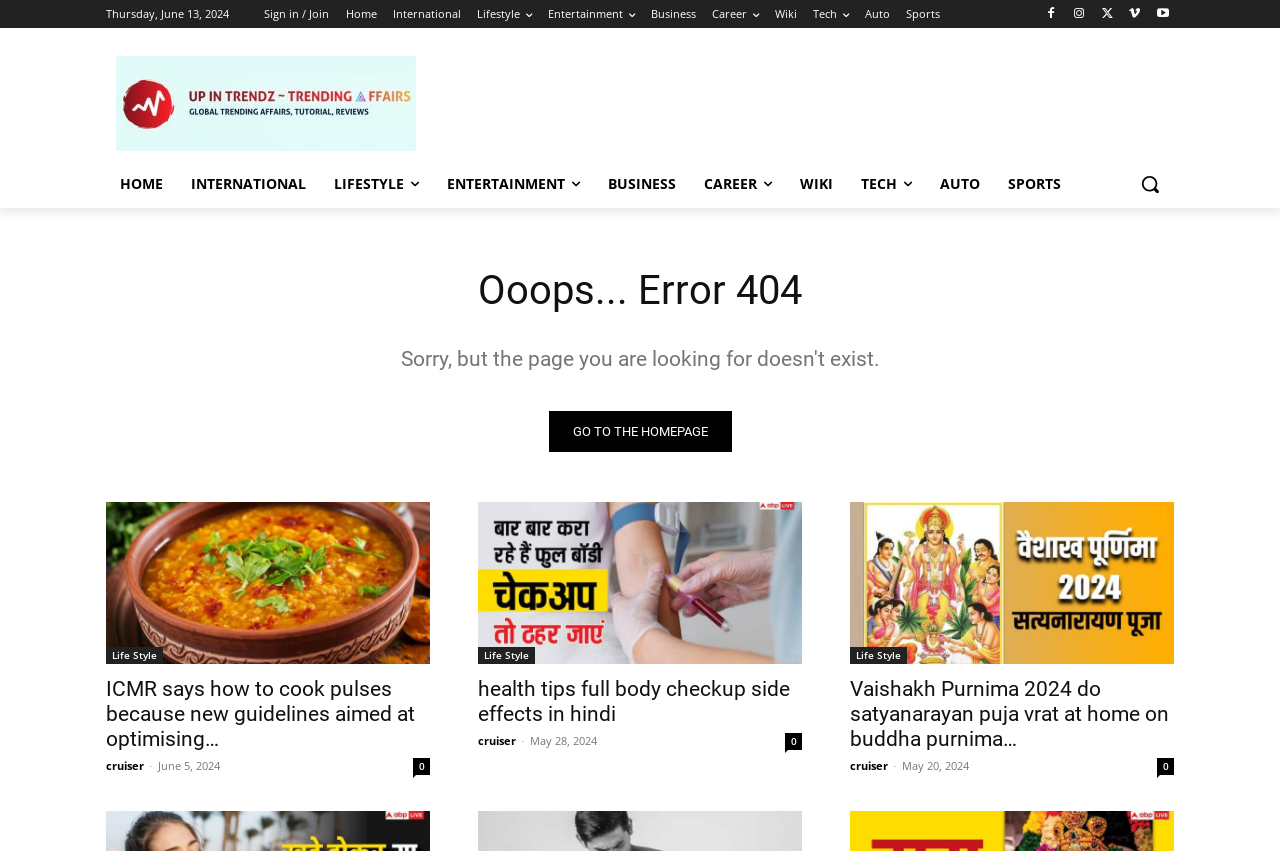What is the current date?
Please describe in detail the information shown in the image to answer the question.

The current date can be found at the top of the webpage, which is 'Thursday, June 13, 2024'.